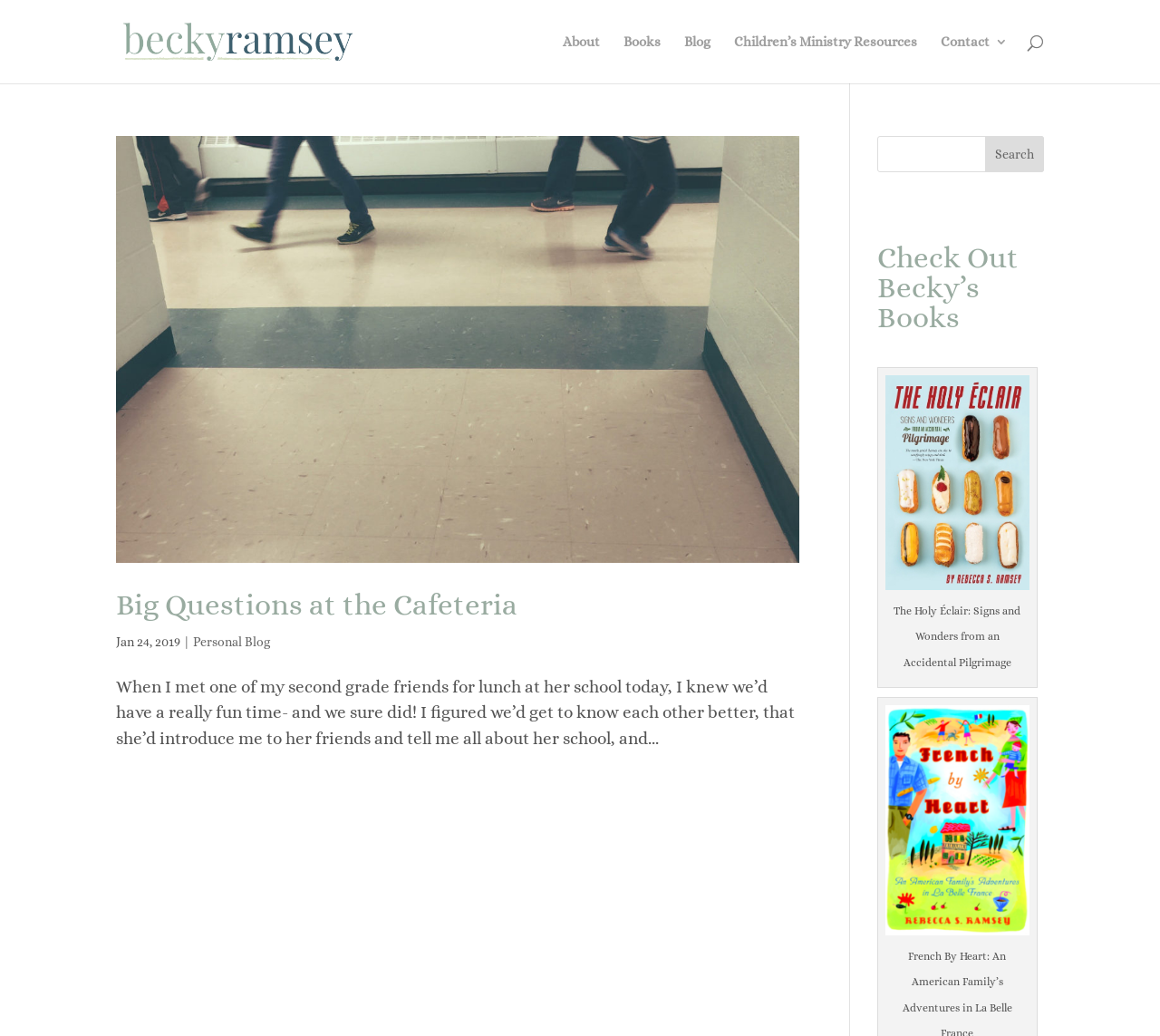Show the bounding box coordinates for the element that needs to be clicked to execute the following instruction: "check out The Holy Éclair book". Provide the coordinates in the form of four float numbers between 0 and 1, i.e., [left, top, right, bottom].

[0.763, 0.555, 0.887, 0.573]